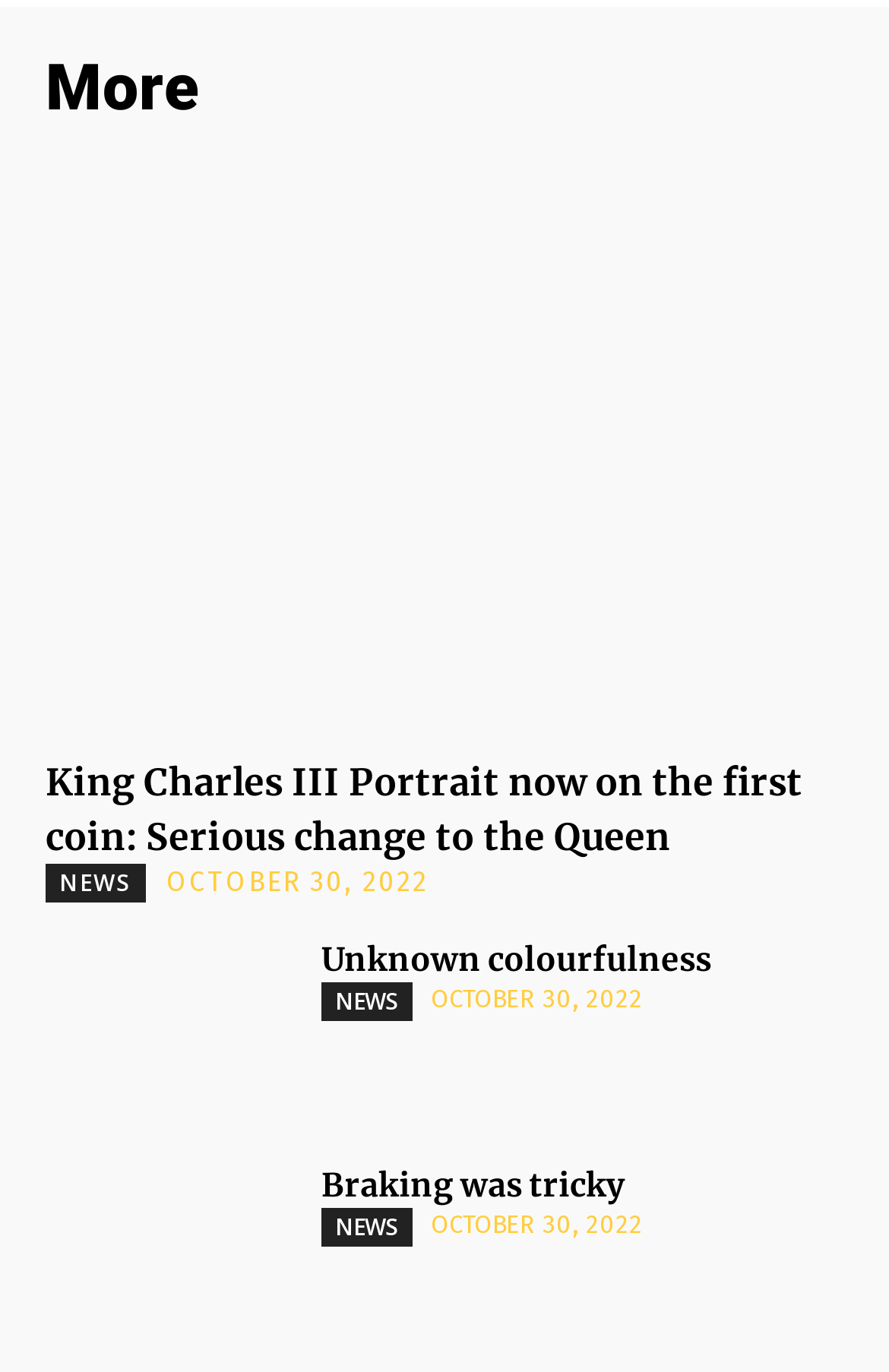Provide a brief response using a word or short phrase to this question:
What is the title of the first news article?

King Charles III Portrait